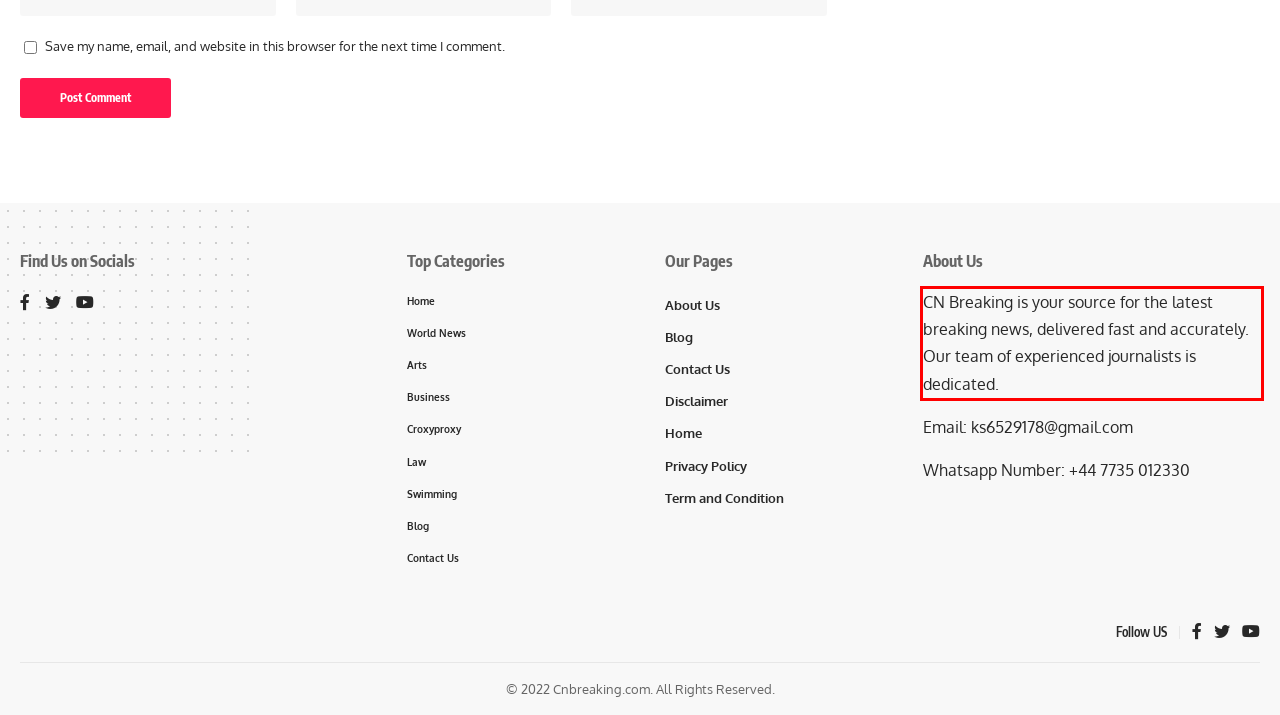Within the screenshot of the webpage, locate the red bounding box and use OCR to identify and provide the text content inside it.

CN Breaking is your source for the latest breaking news, delivered fast and accurately. Our team of experienced journalists is dedicated.